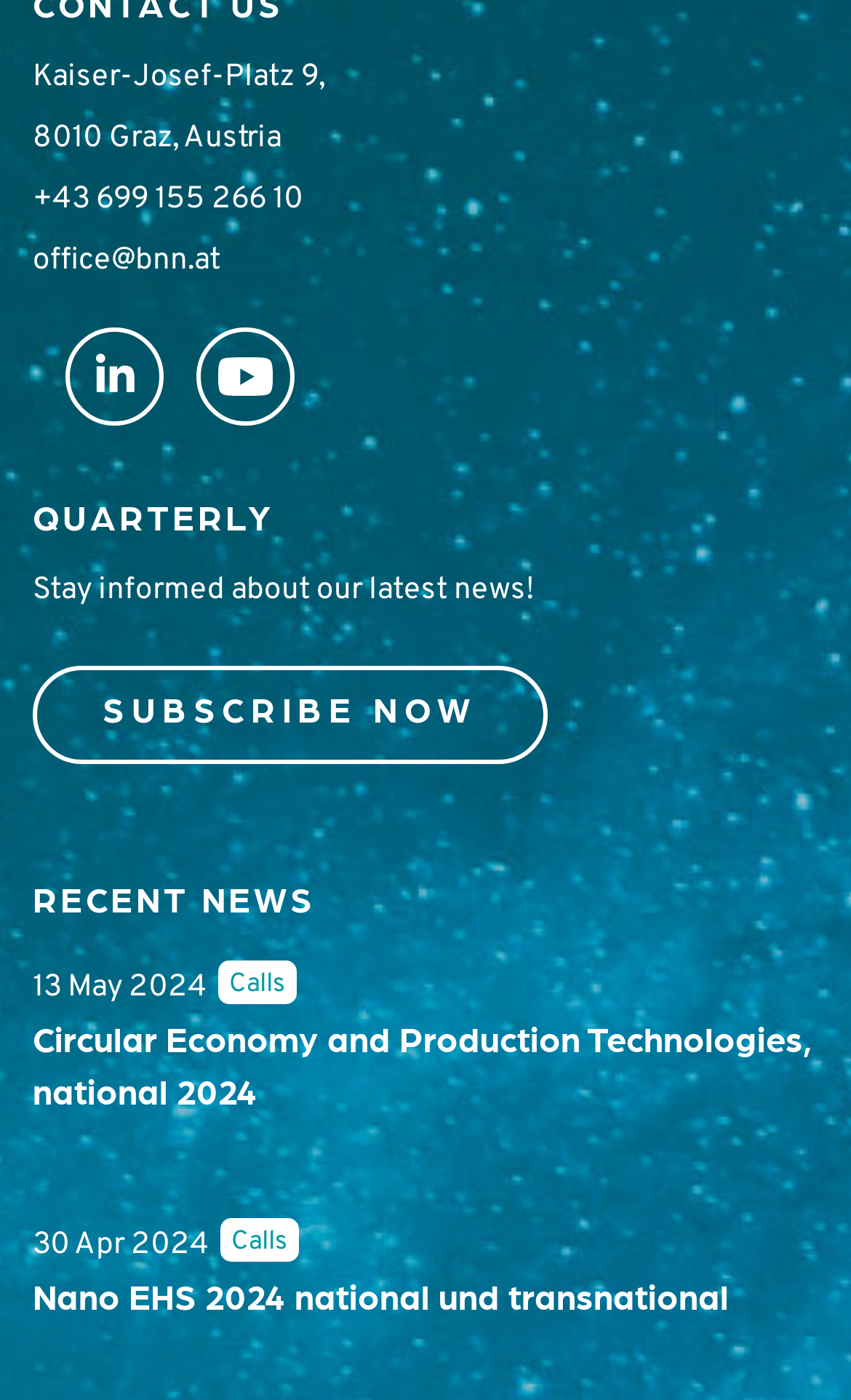What is the phone number of the office?
Please answer the question with a detailed and comprehensive explanation.

I found the phone number by looking at the top section of the webpage, where it lists the contact information, including the phone number as '+43 699 155 266 10'.